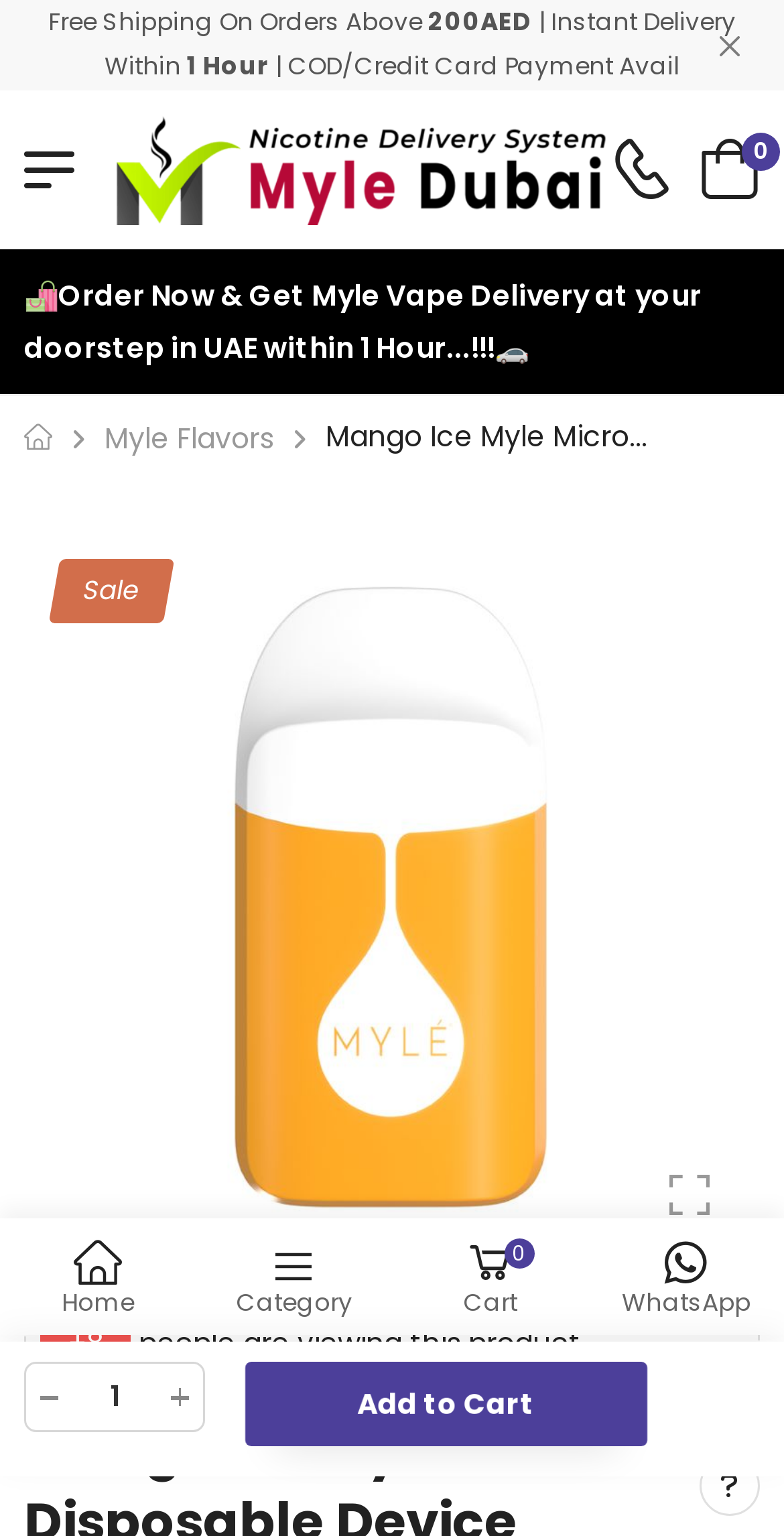Could you please study the image and provide a detailed answer to the question:
What is the payment method available?

The webpage displays a static text 'COD/Credit Card Payment Avail' which indicates that the payment methods available are Cash on Delivery (COD) and Credit Card.